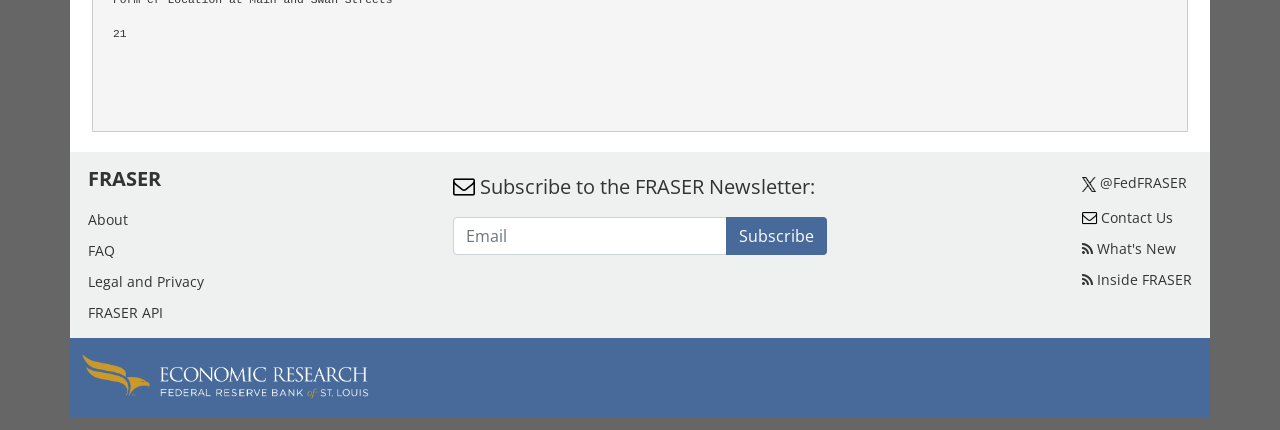Extract the bounding box for the UI element that matches this description: "parent_node: Subscribe name="email" placeholder="Email"".

[0.354, 0.506, 0.568, 0.594]